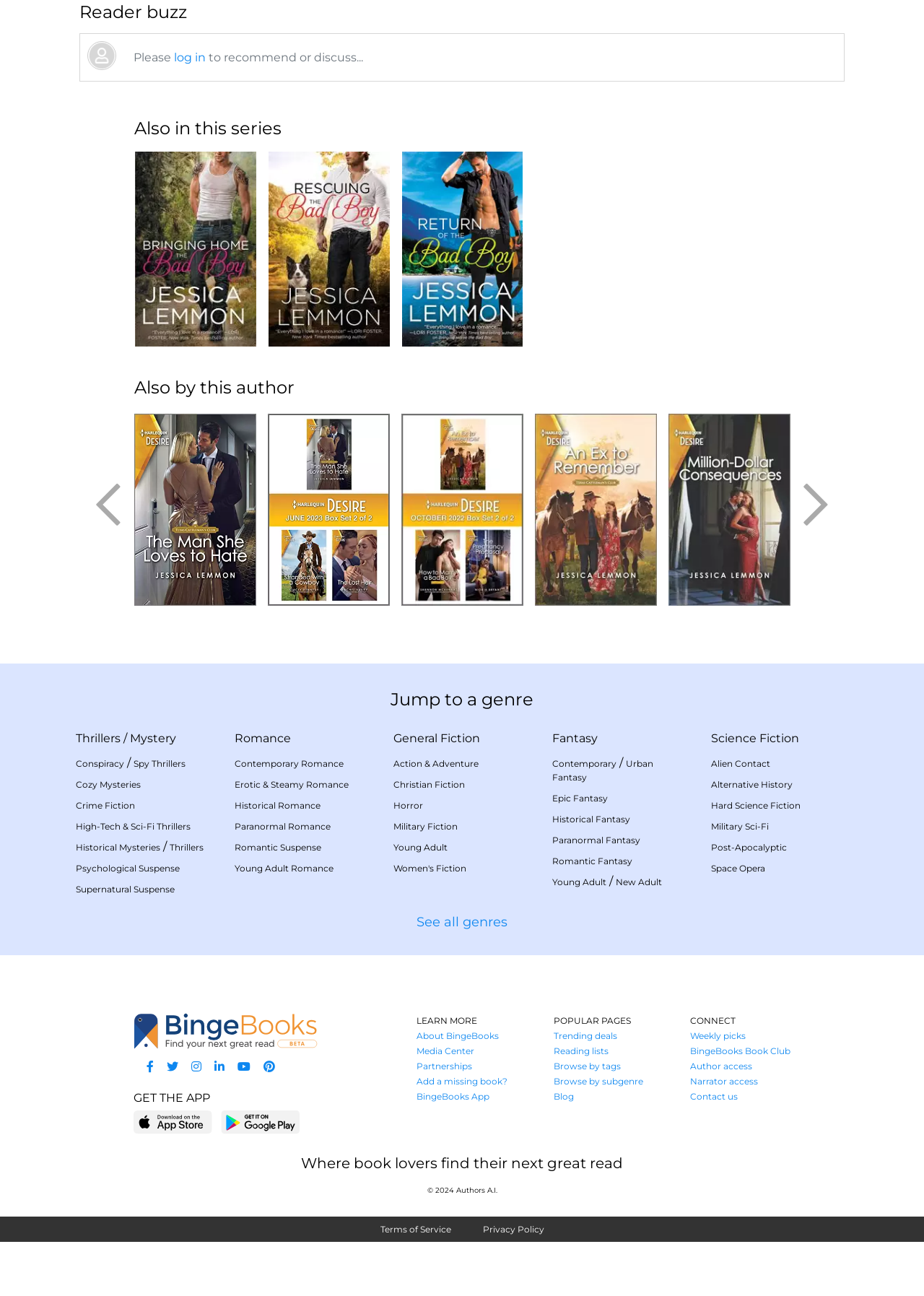Please identify the bounding box coordinates of the area that needs to be clicked to fulfill the following instruction: "log in."

[0.188, 0.039, 0.223, 0.05]